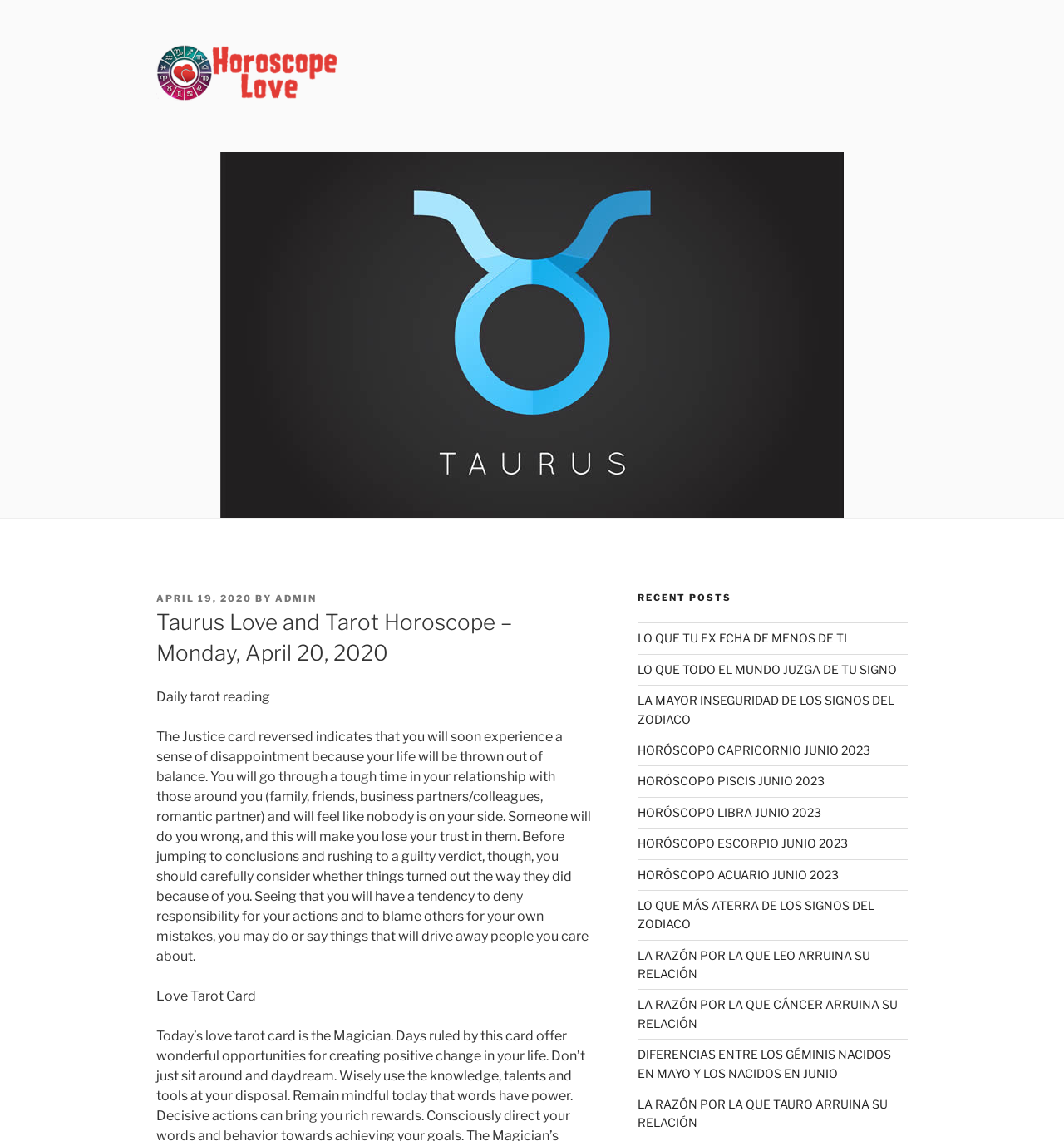Please locate the bounding box coordinates of the element that should be clicked to complete the given instruction: "View the 'RECENT POSTS' section".

[0.599, 0.519, 0.853, 0.53]